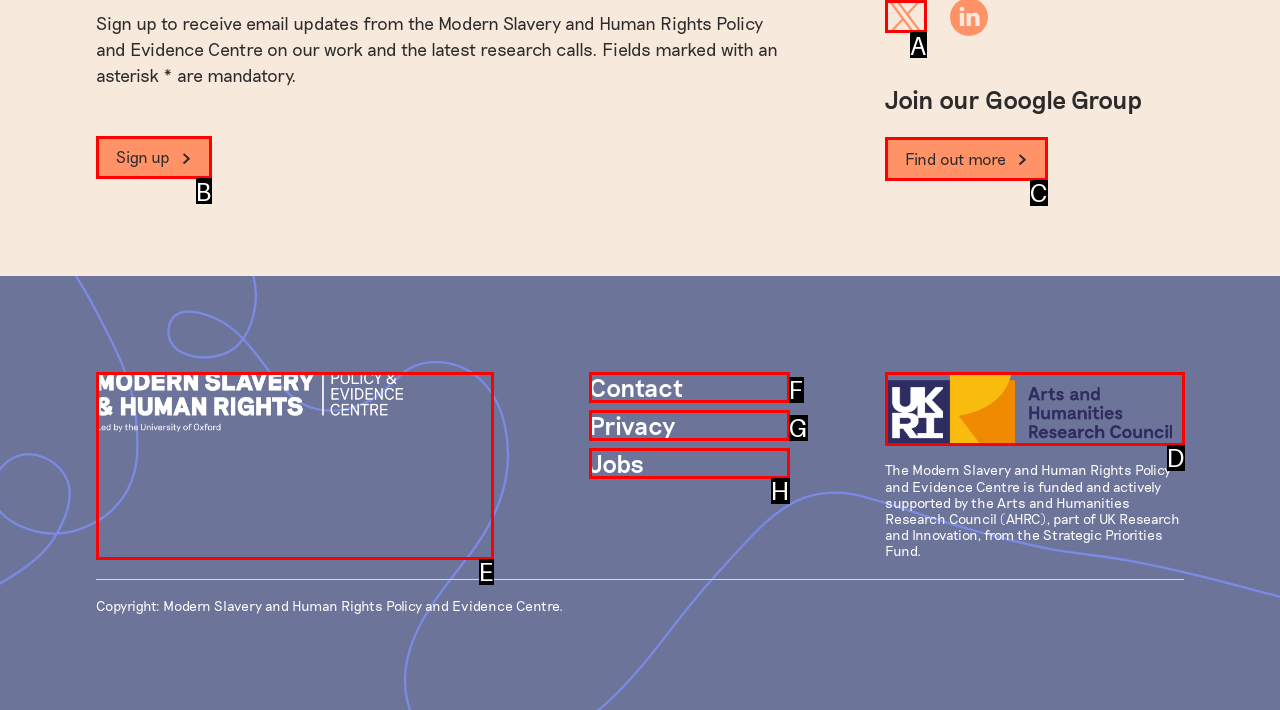Find the correct option to complete this instruction: Click the 'Home' link. Reply with the corresponding letter.

None